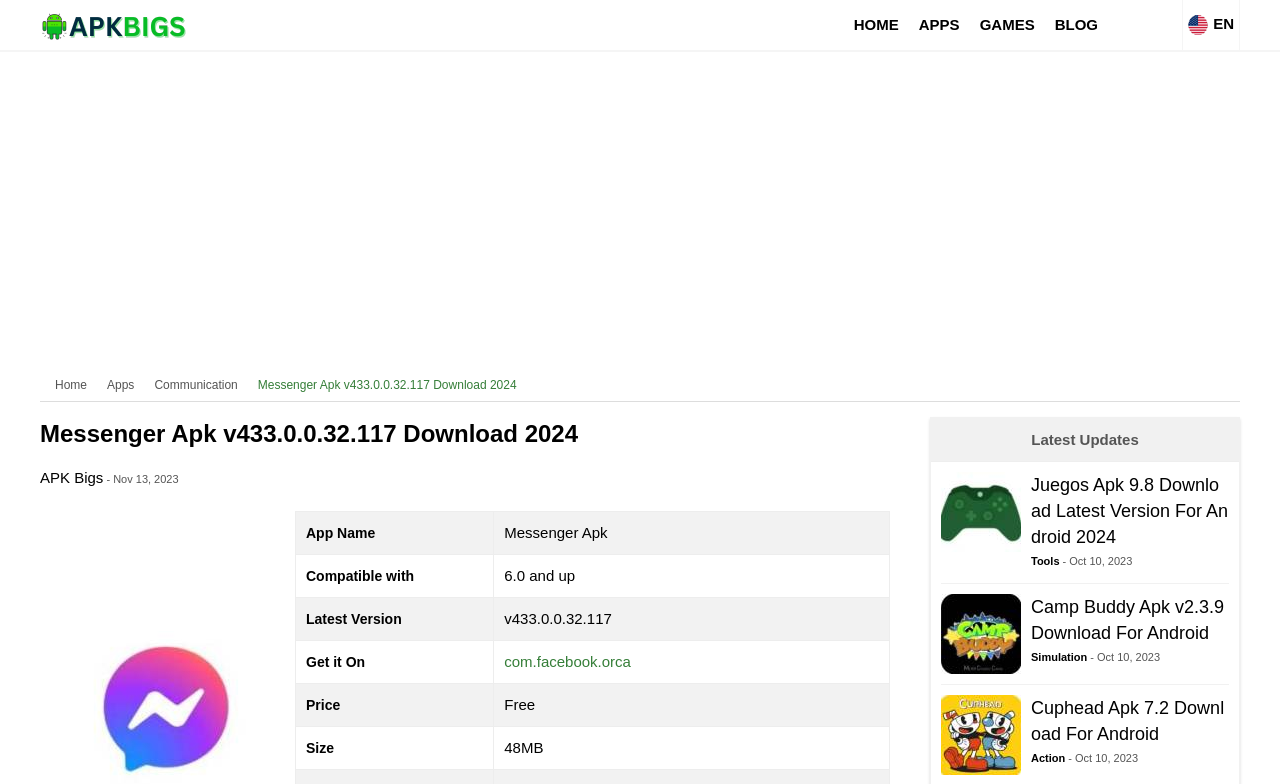Pinpoint the bounding box coordinates of the element you need to click to execute the following instruction: "Click on Terms & conditions". The bounding box should be represented by four float numbers between 0 and 1, in the format [left, top, right, bottom].

None